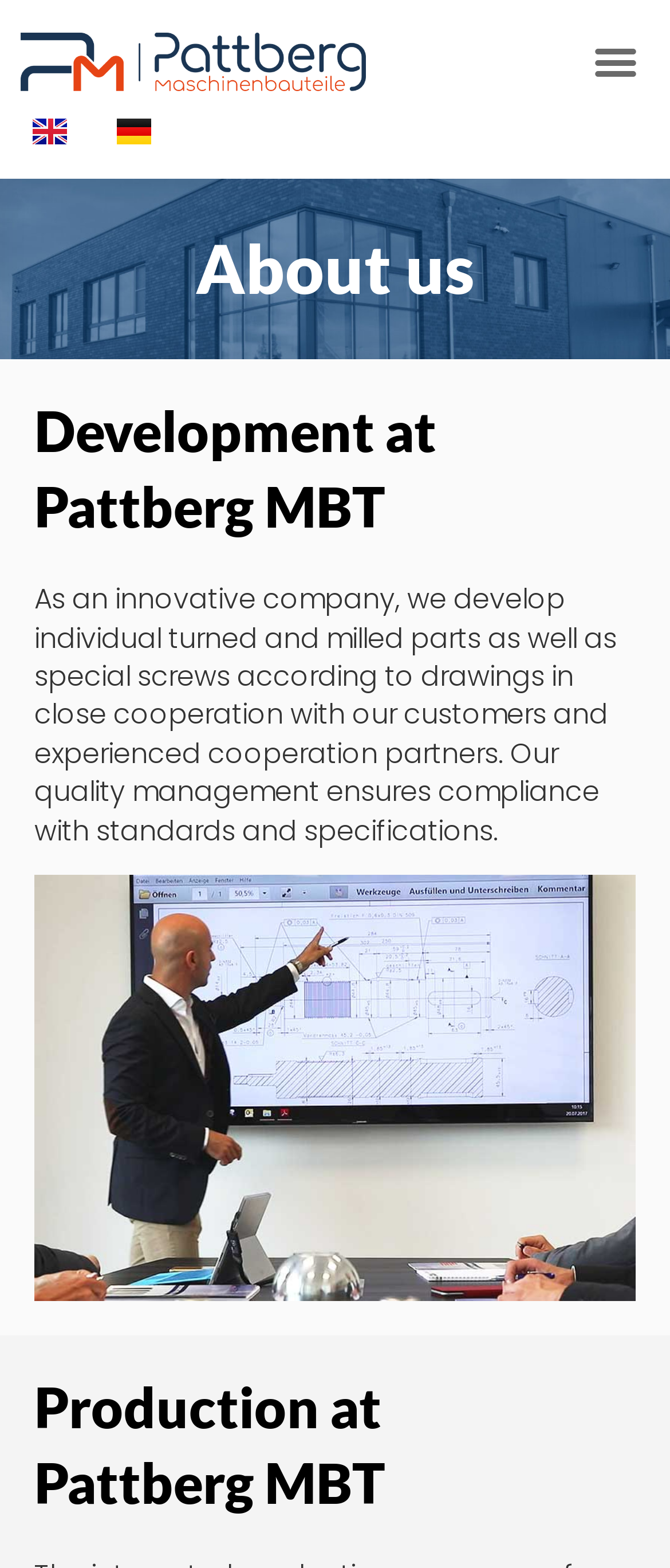How many main sections are there on the 'About us' page?
From the screenshot, provide a brief answer in one word or phrase.

3